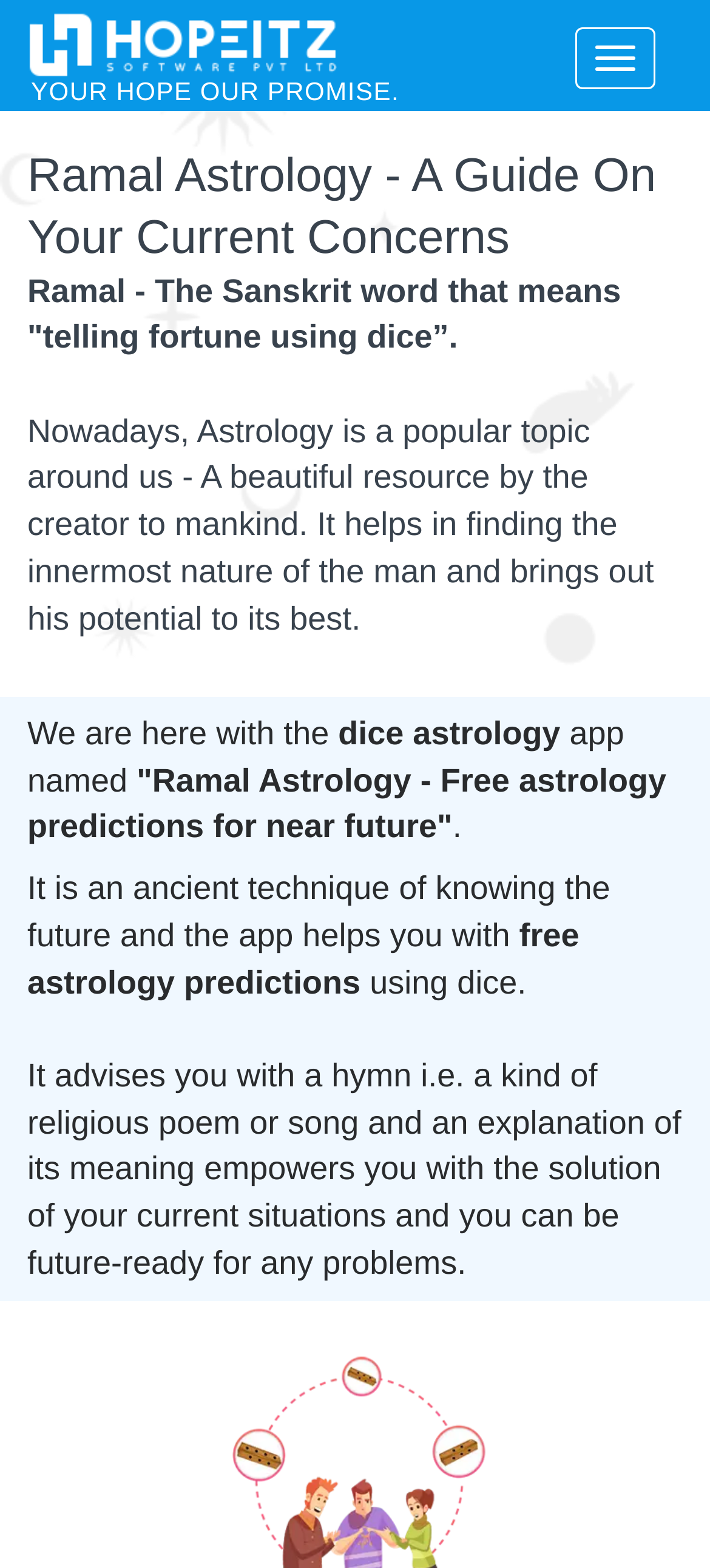Provide a brief response to the question below using a single word or phrase: 
What is the purpose of the astrology app?

to guide with near future concerns